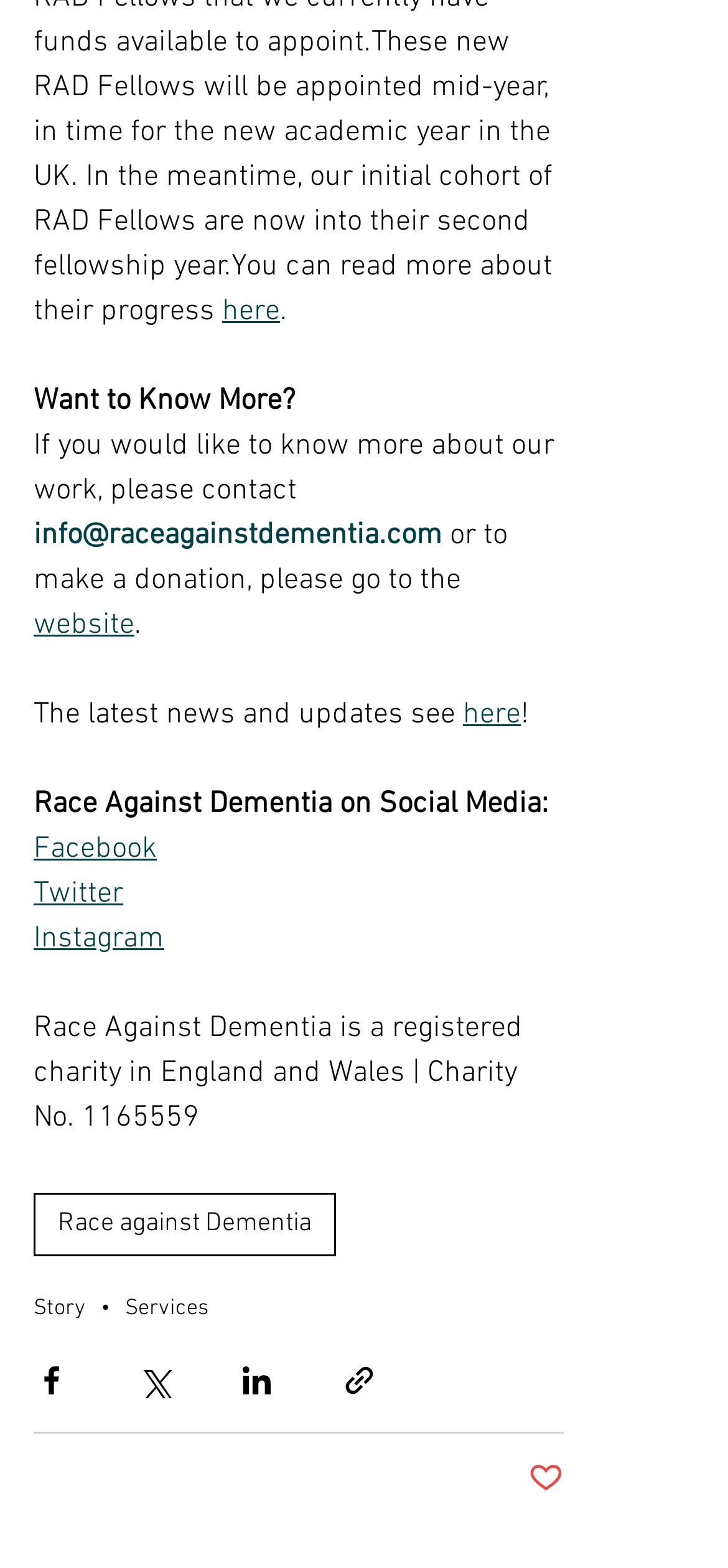What is the purpose of the 'Share via' buttons?
Provide an in-depth answer to the question, covering all aspects.

The 'Share via' buttons, including 'Share via Facebook', 'Share via Twitter', and 'Share via LinkedIn', are provided to allow users to share content from the webpage on their social media platforms.